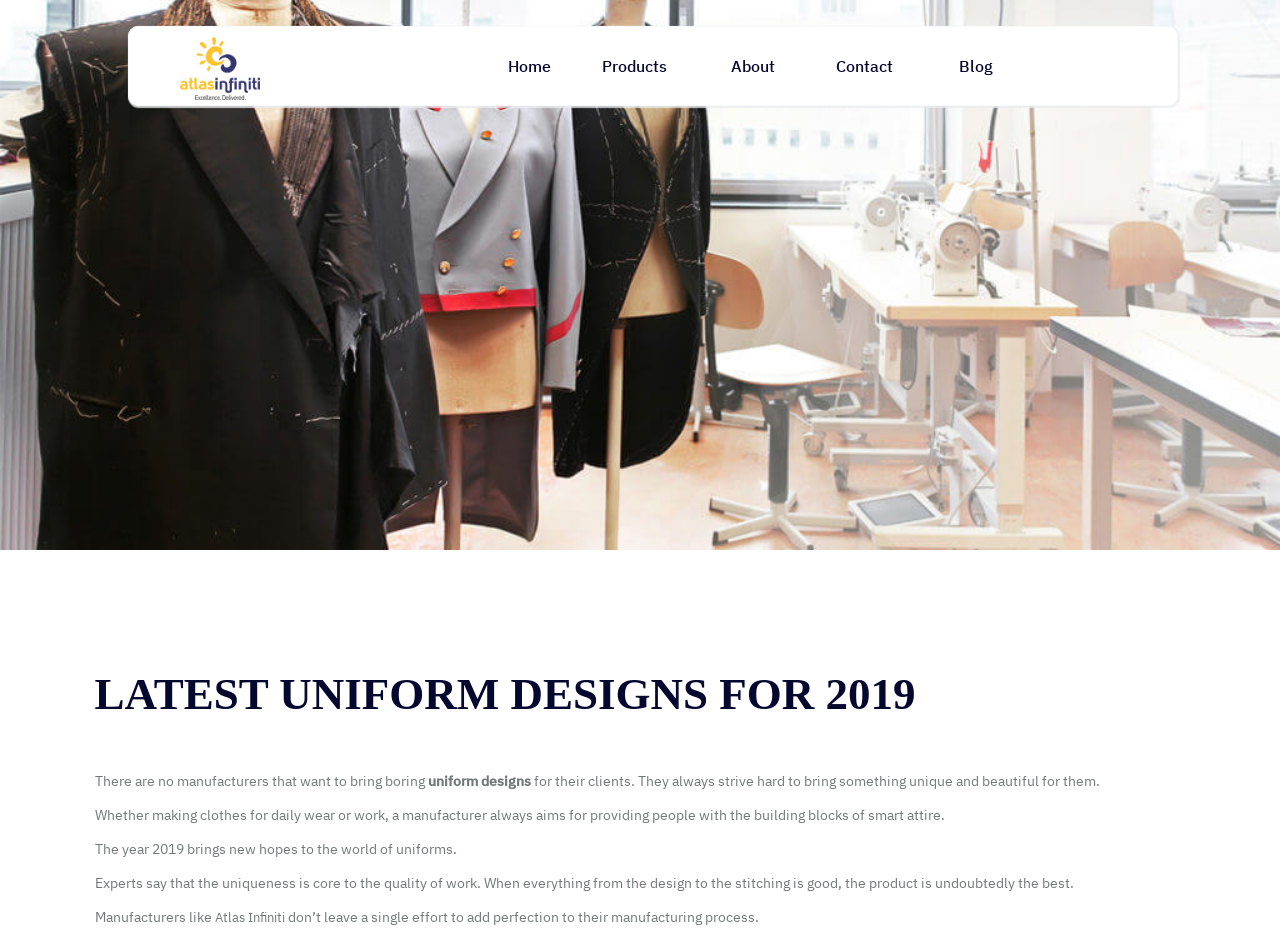What do uniform manufacturers aim to provide to people?
Craft a detailed and extensive response to the question.

According to the webpage, 'a manufacturer always aims for providing people with the building blocks of smart attire.' This suggests that uniform manufacturers aim to provide people with the essential components of stylish and professional clothing.